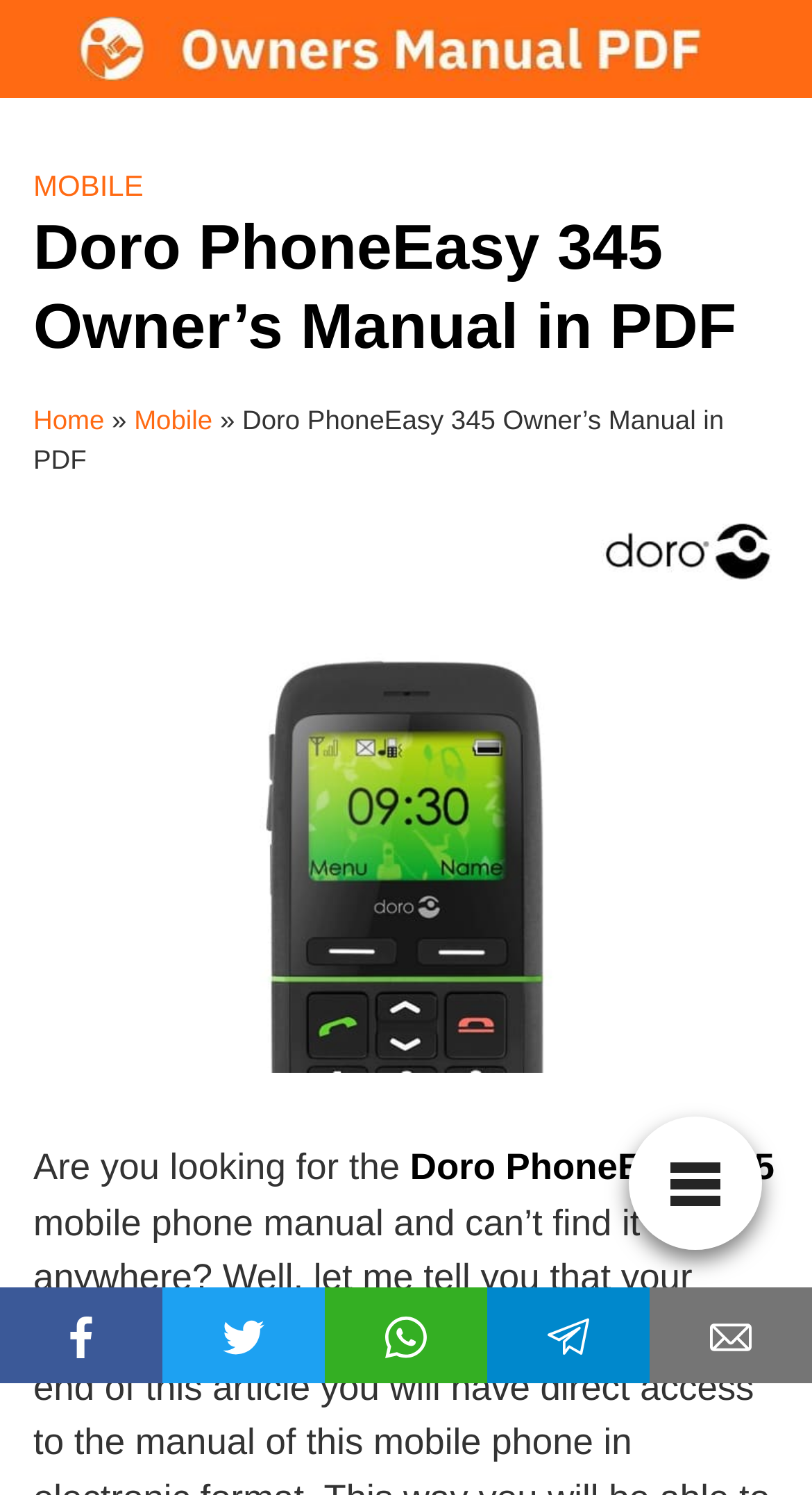What is the format of the manual?
From the screenshot, provide a brief answer in one word or phrase.

PDF